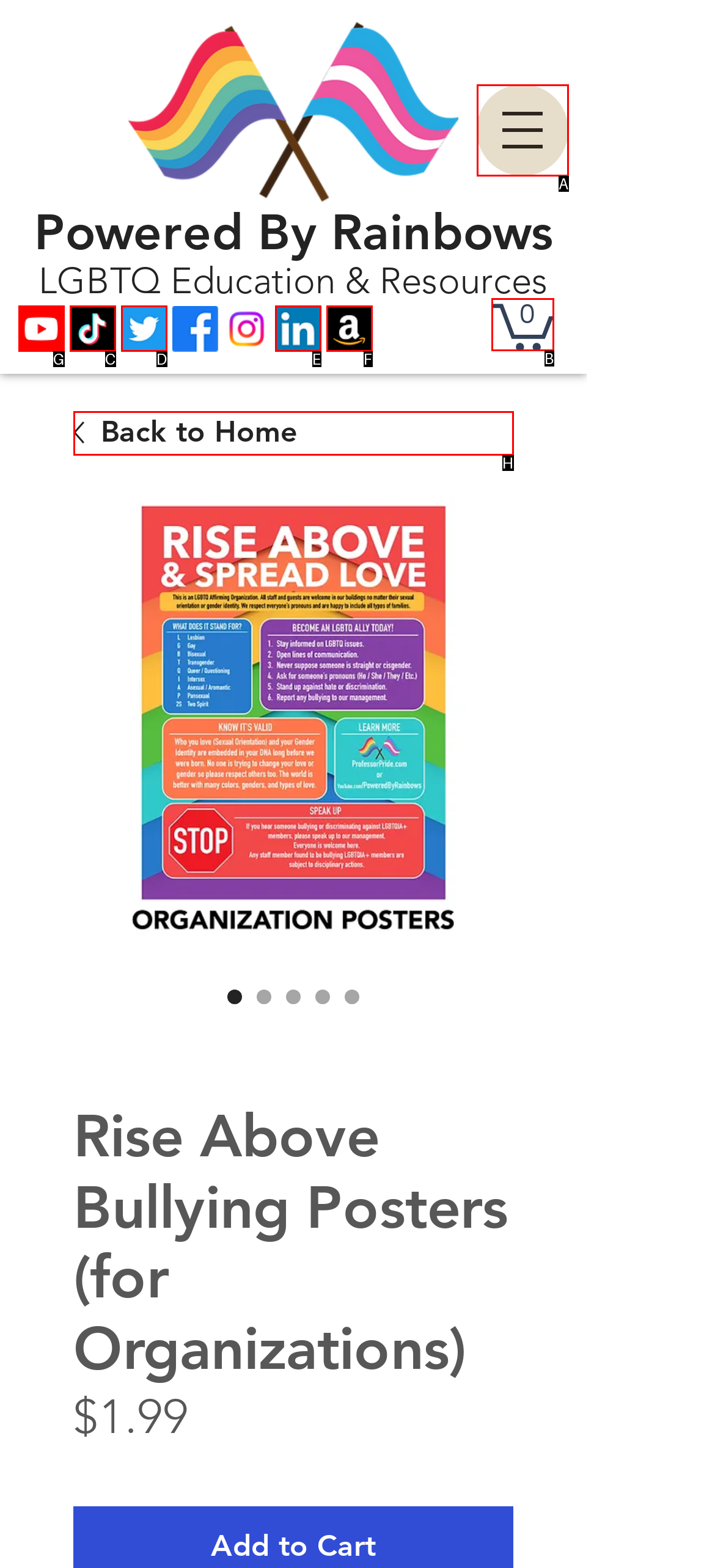Determine the letter of the element I should select to fulfill the following instruction: Visit Youtube. Just provide the letter.

G